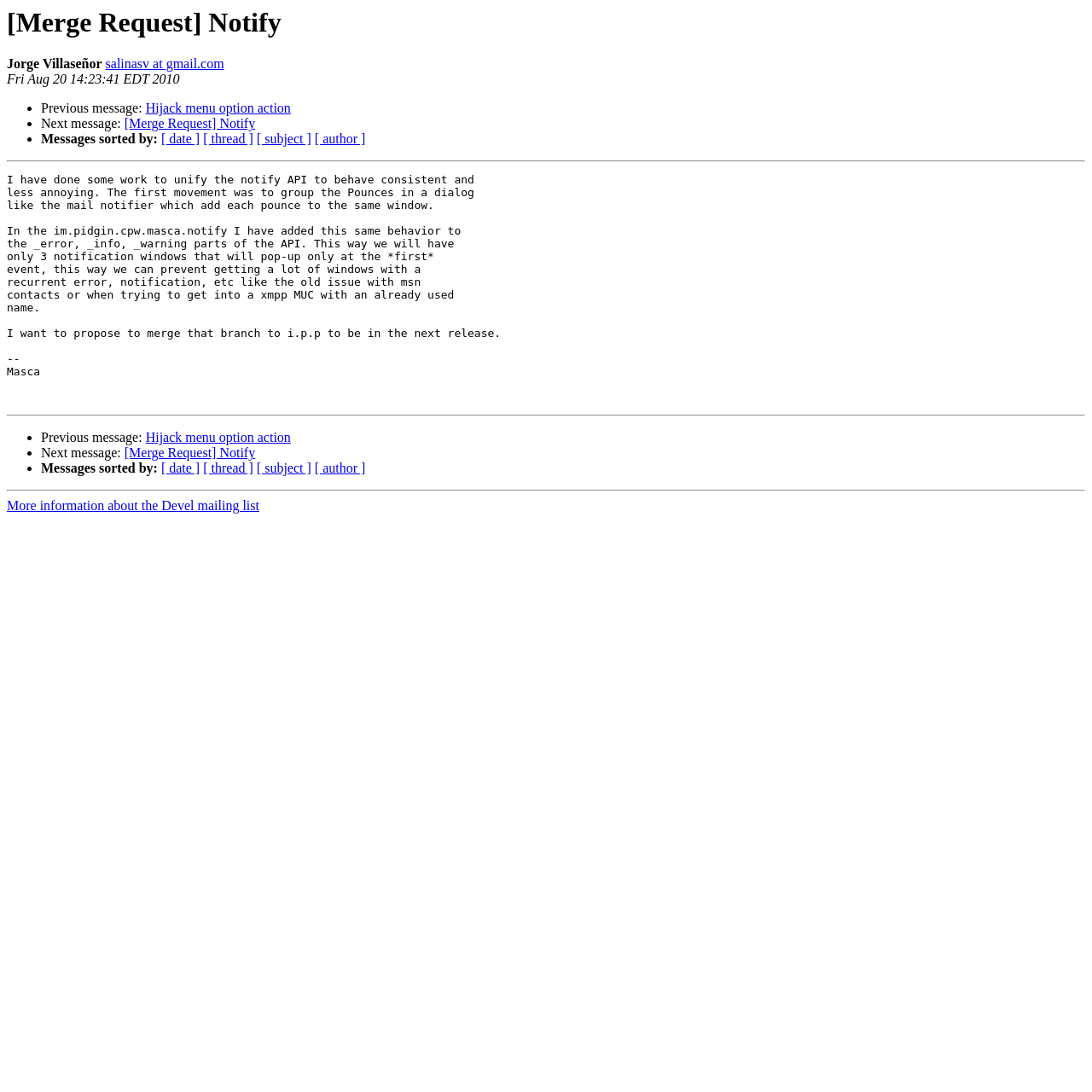Describe all the key features and sections of the webpage thoroughly.

This webpage appears to be a notification or email thread related to a merge request. At the top, there is a heading that reads "[Merge Request] Notify" and a focus indicator. Below the heading, there is a section with the sender's name, "Jorge Villaseñor", and their email address, "salinasv at gmail.com". The date and time of the message, "Fri Aug 20 14:23:41 EDT 2010", is also displayed.

The main content of the page is a message from Masca, which discusses changes made to the notify API to make it more consistent and less annoying. The message explains that the API now groups pounces in a dialog, similar to the mail notifier, and that this behavior has been added to the error, info, and warning parts of the API. The message also proposes merging this branch to be included in the next release.

The message is divided into paragraphs, with horizontal separators separating the different sections. There are also links to previous and next messages, as well as options to sort messages by date, thread, subject, or author.

At the bottom of the page, there is a section with links to more information about the Devel mailing list.